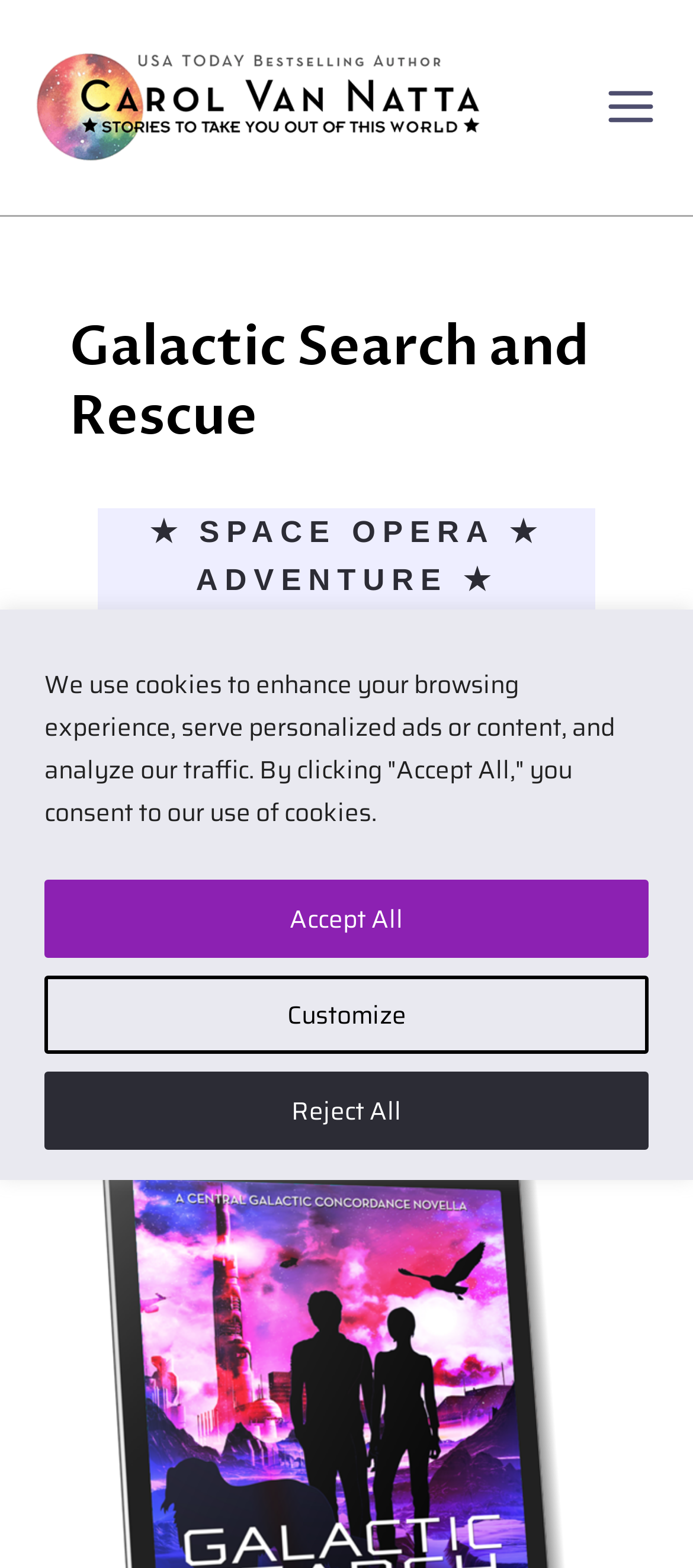Provide the bounding box coordinates of the HTML element described by the text: "alt="CVN logo"". The coordinates should be in the format [left, top, right, bottom] with values between 0 and 1.

[0.051, 0.034, 0.692, 0.103]